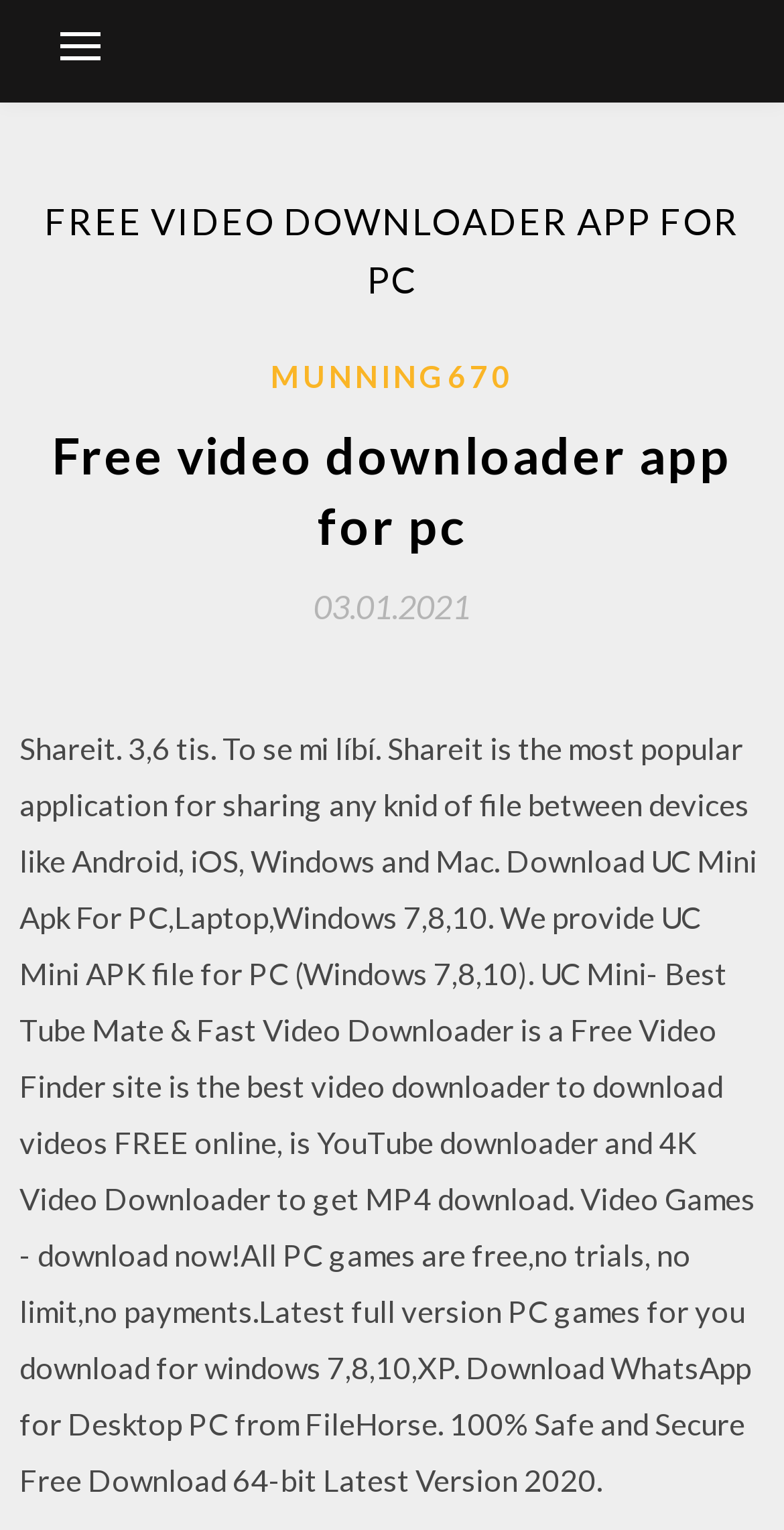Analyze the image and provide a detailed answer to the question: What type of games can be downloaded from this website?

According to the webpage content, it is possible to download all PC games for free, with no trials, limits, or payments. The website provides the latest full version PC games for download.